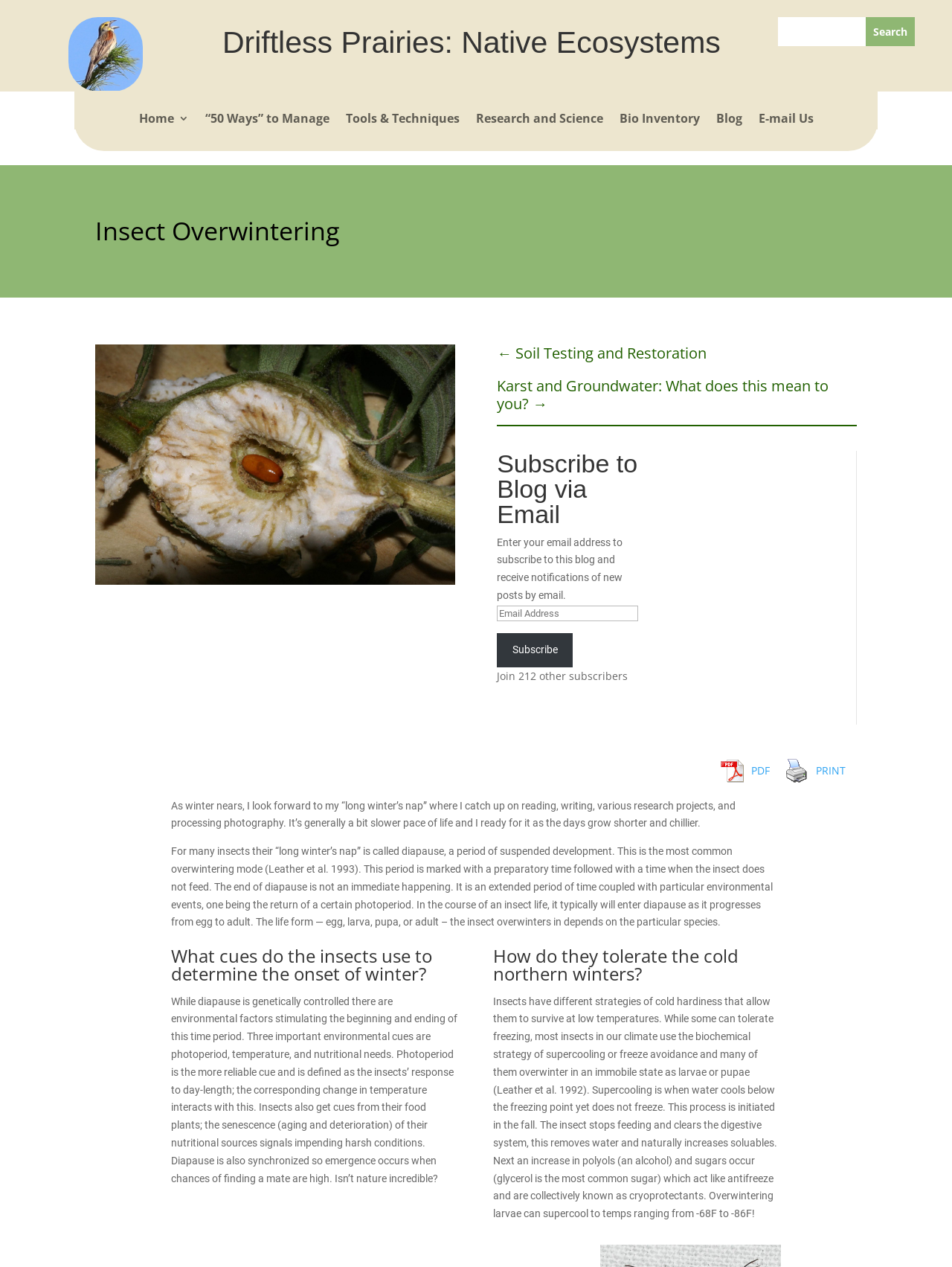Use the information in the screenshot to answer the question comprehensively: What is the purpose of cryoprotectants in insects?

Cryoprotectants, such as glycerol, are produced by insects to act like antifreeze, allowing them to supercool and survive at low temperatures during the winter.